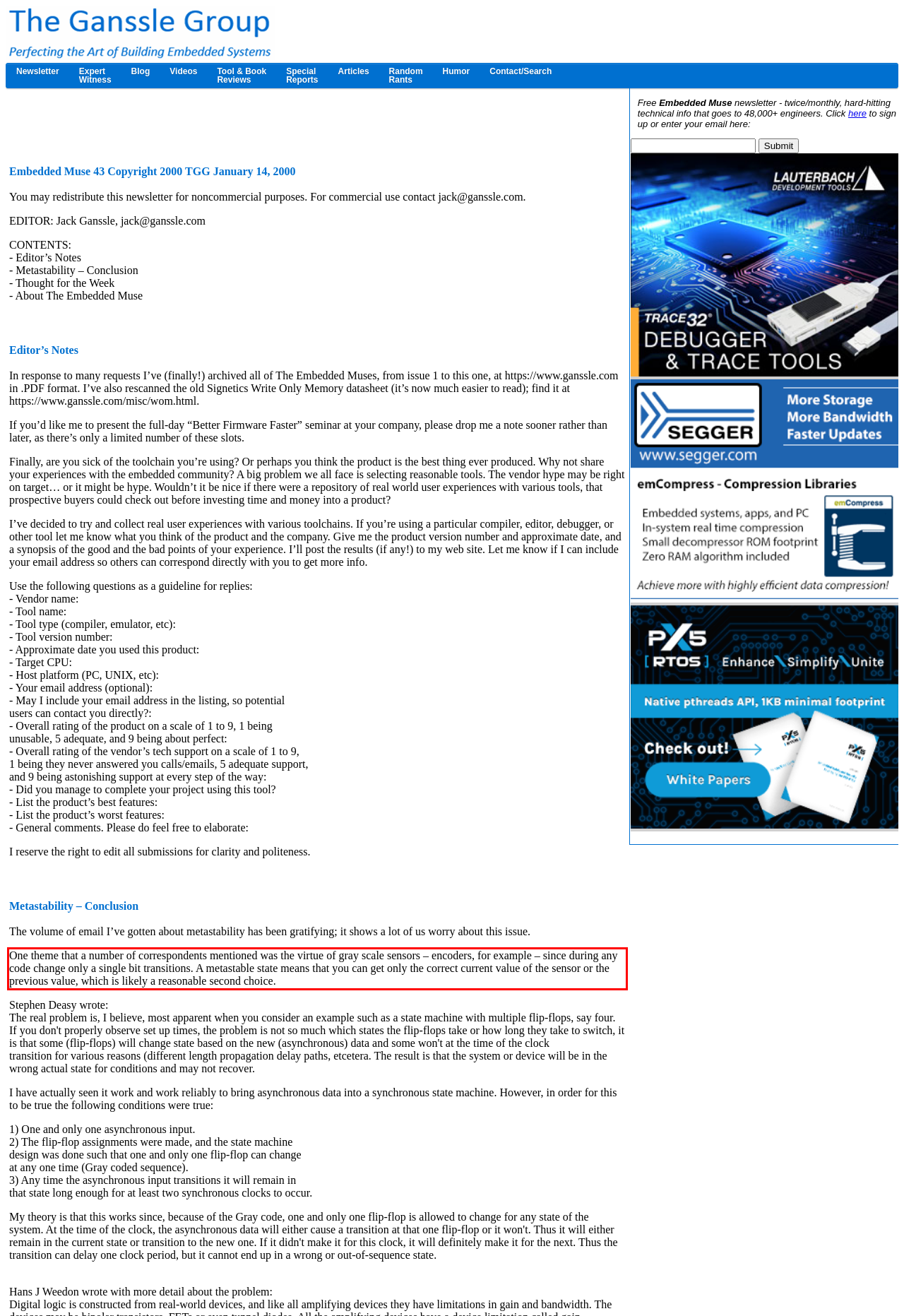Given the screenshot of a webpage, identify the red rectangle bounding box and recognize the text content inside it, generating the extracted text.

One theme that a number of correspondents mentioned was the virtue of gray scale sensors – encoders, for example – since during any code change only a single bit transitions. A metastable state means that you can get only the correct current value of the sensor or the previous value, which is likely a reasonable second choice.